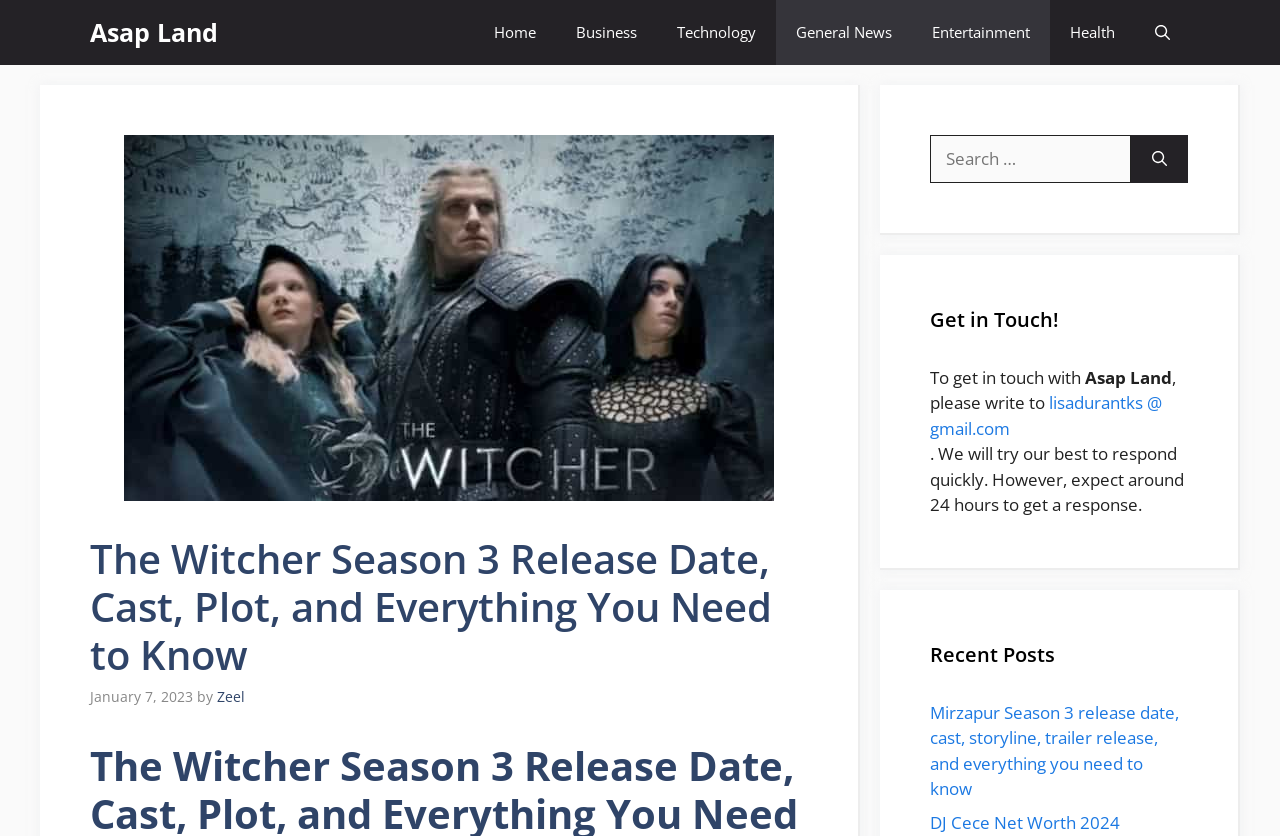Locate the bounding box coordinates of the element to click to perform the following action: 'Search for something'. The coordinates should be given as four float values between 0 and 1, in the form of [left, top, right, bottom].

[0.727, 0.161, 0.884, 0.218]